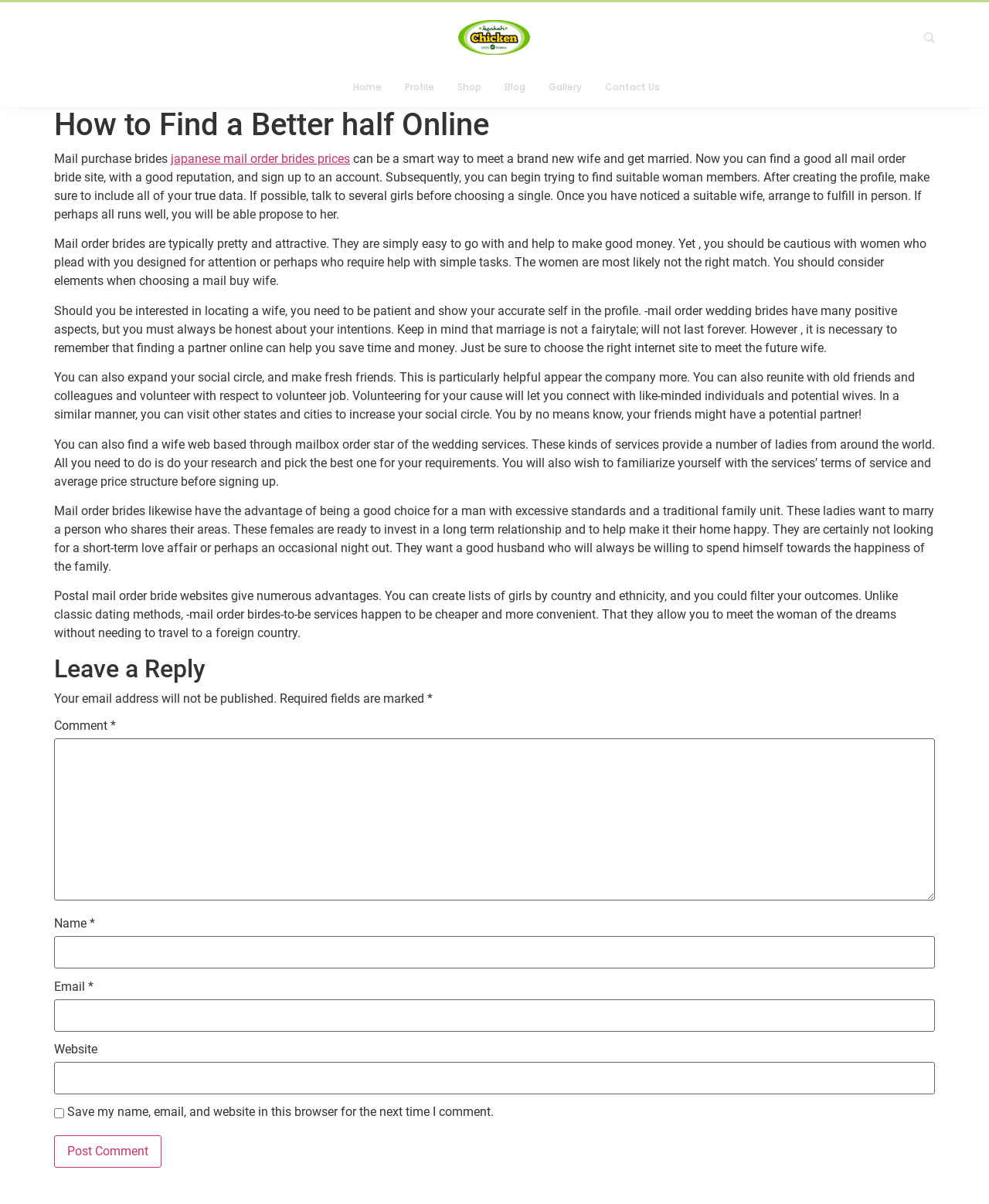Locate and extract the headline of this webpage.

How to Find a Better half Online